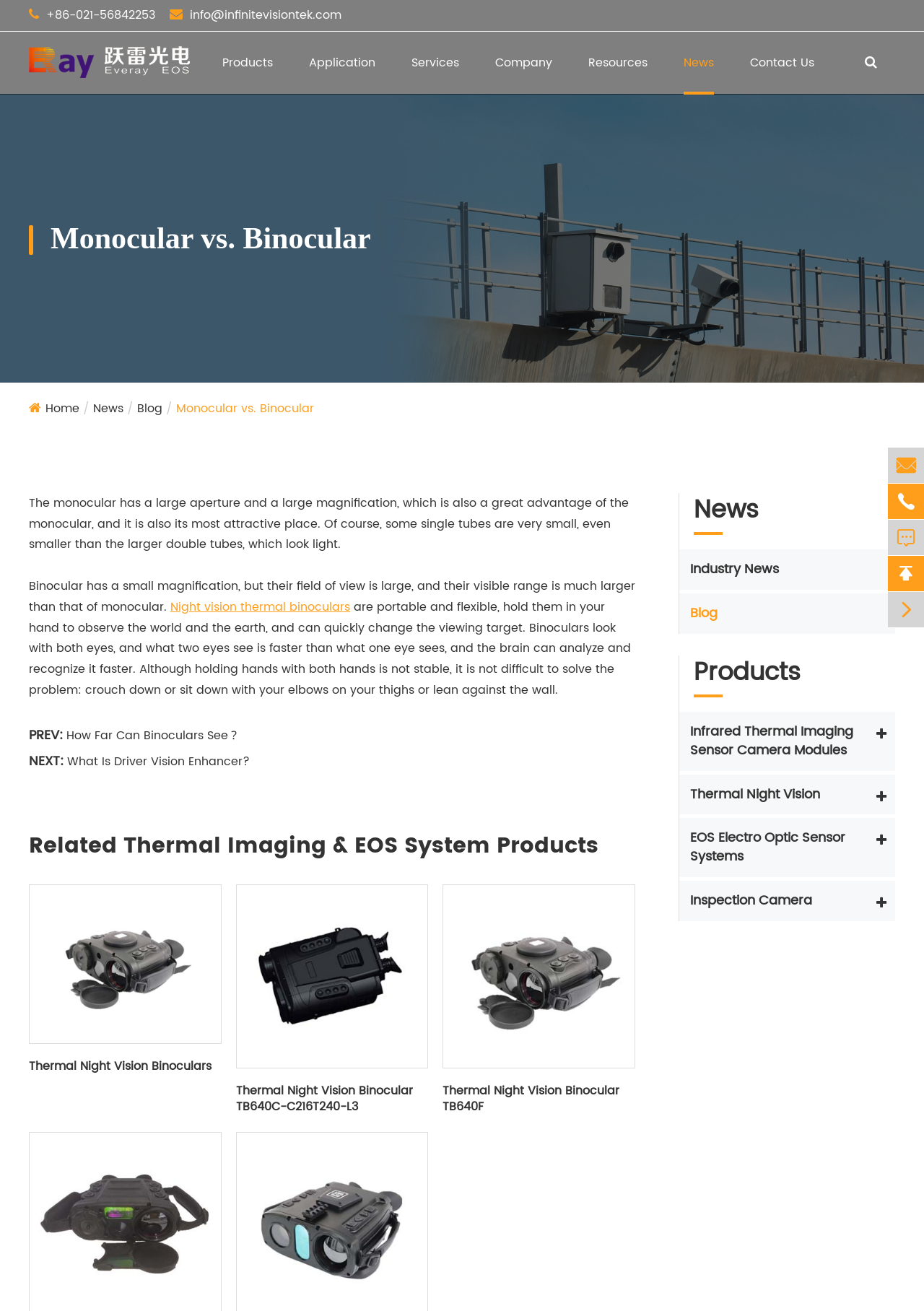Determine the coordinates of the bounding box that should be clicked to complete the instruction: "Click the 'Contact Us' link". The coordinates should be represented by four float numbers between 0 and 1: [left, top, right, bottom].

[0.812, 0.024, 0.881, 0.072]